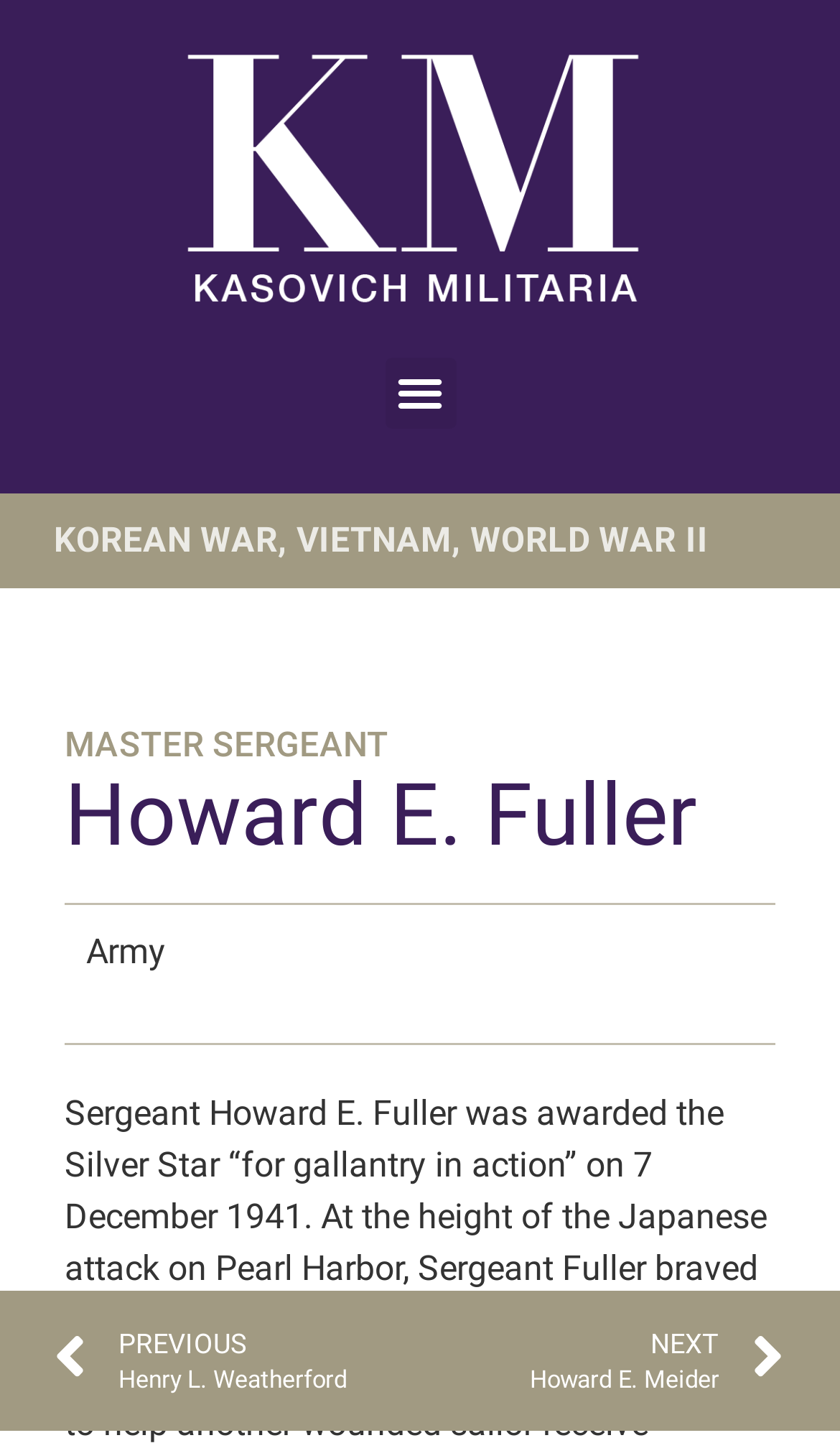Identify the title of the webpage and provide its text content.

Howard E. Fuller